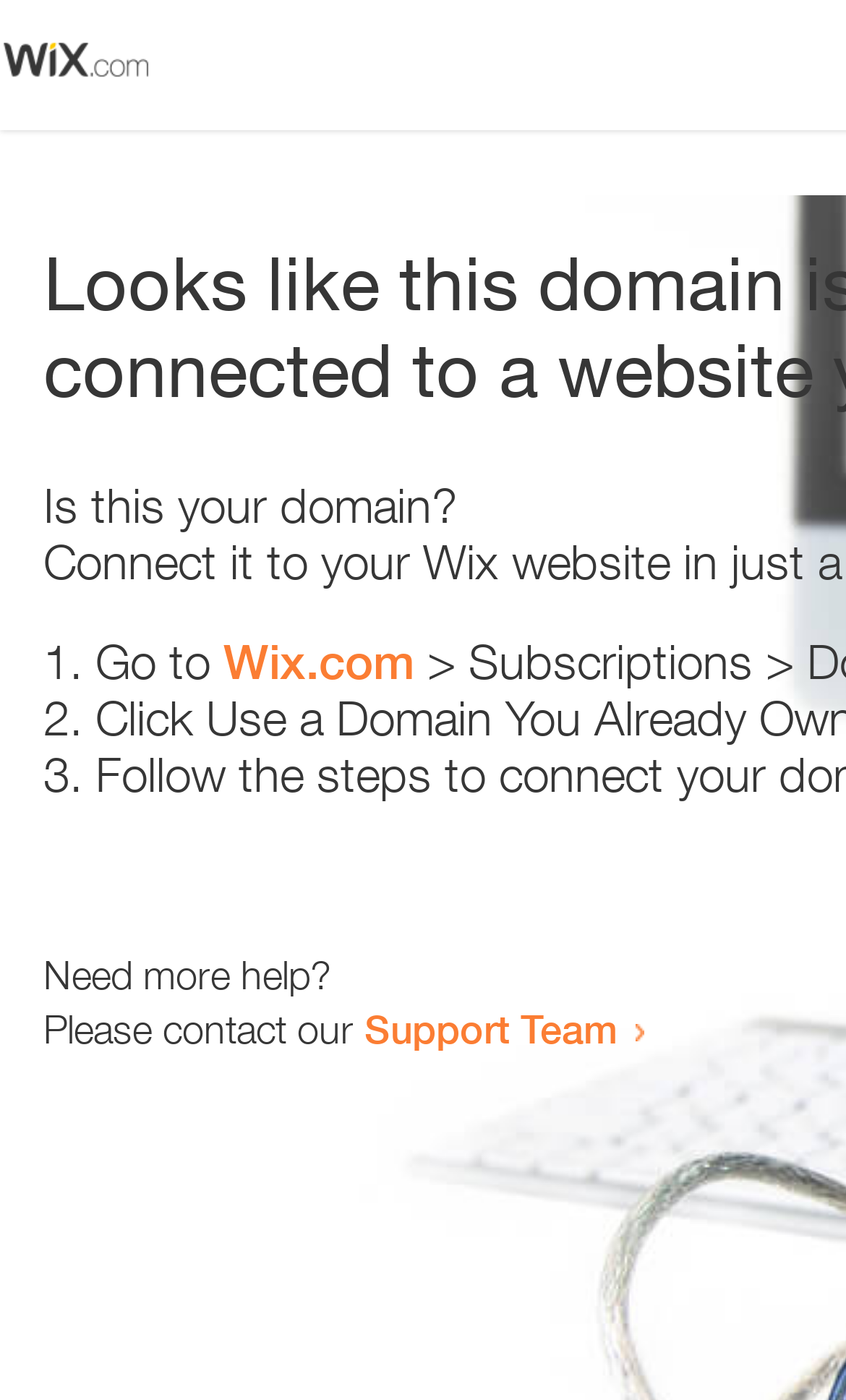Provide an in-depth caption for the contents of the webpage.

The webpage appears to be an error page, with a small image at the top left corner. Below the image, there is a heading that reads "Is this your domain?" centered on the page. 

Underneath the heading, there is a numbered list with three items. The first item starts with "1." and is followed by the text "Go to" and a link to "Wix.com". The second item starts with "2." and the third item starts with "3.", but their contents are not specified. 

Further down the page, there is a section that asks "Need more help?" and provides a contact option, stating "Please contact our Support Team" with a link to the Support Team.